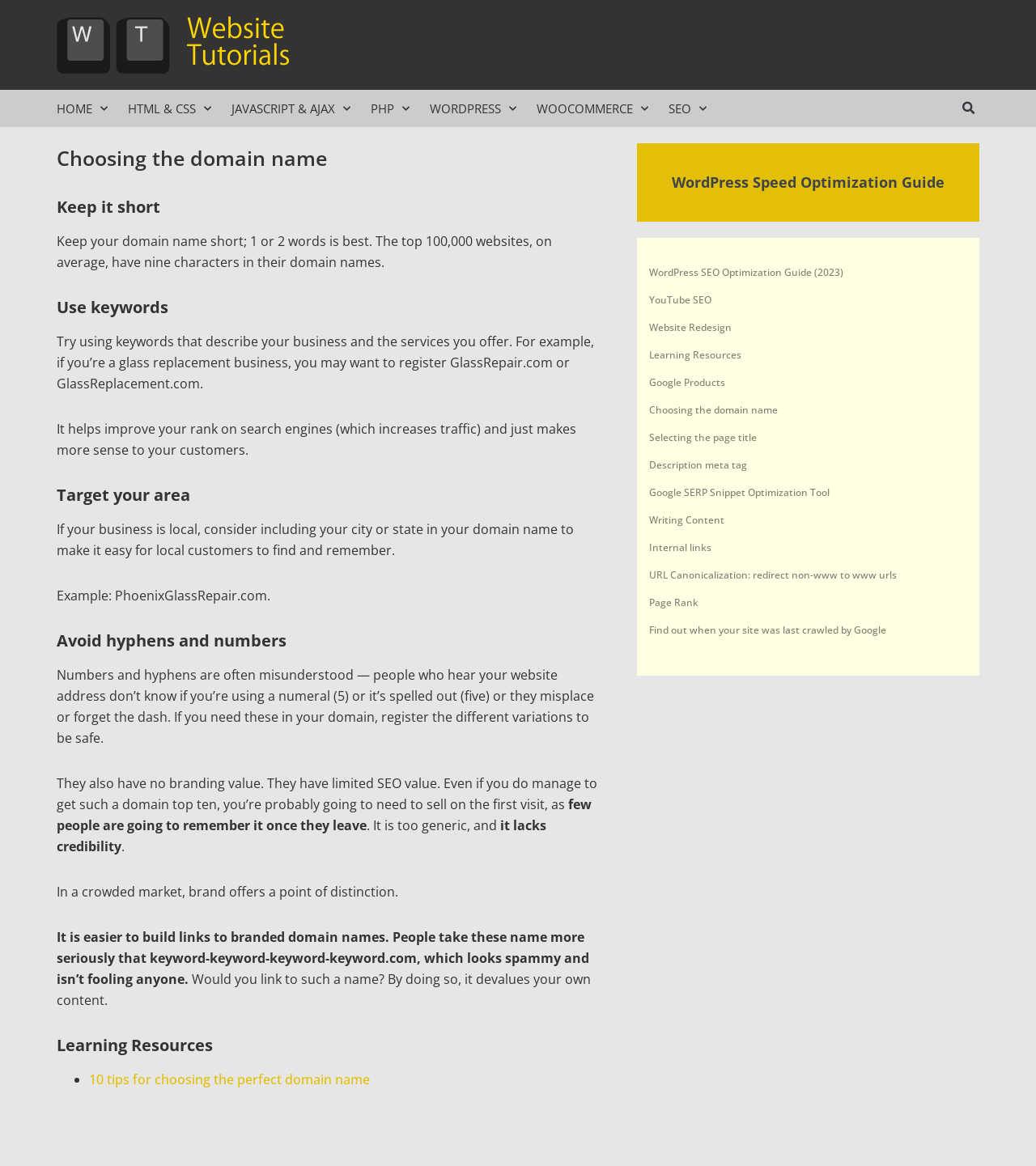Determine the coordinates of the bounding box that should be clicked to complete the instruction: "Visit WordPress Speed Optimization Guide". The coordinates should be represented by four float numbers between 0 and 1: [left, top, right, bottom].

[0.615, 0.123, 0.945, 0.19]